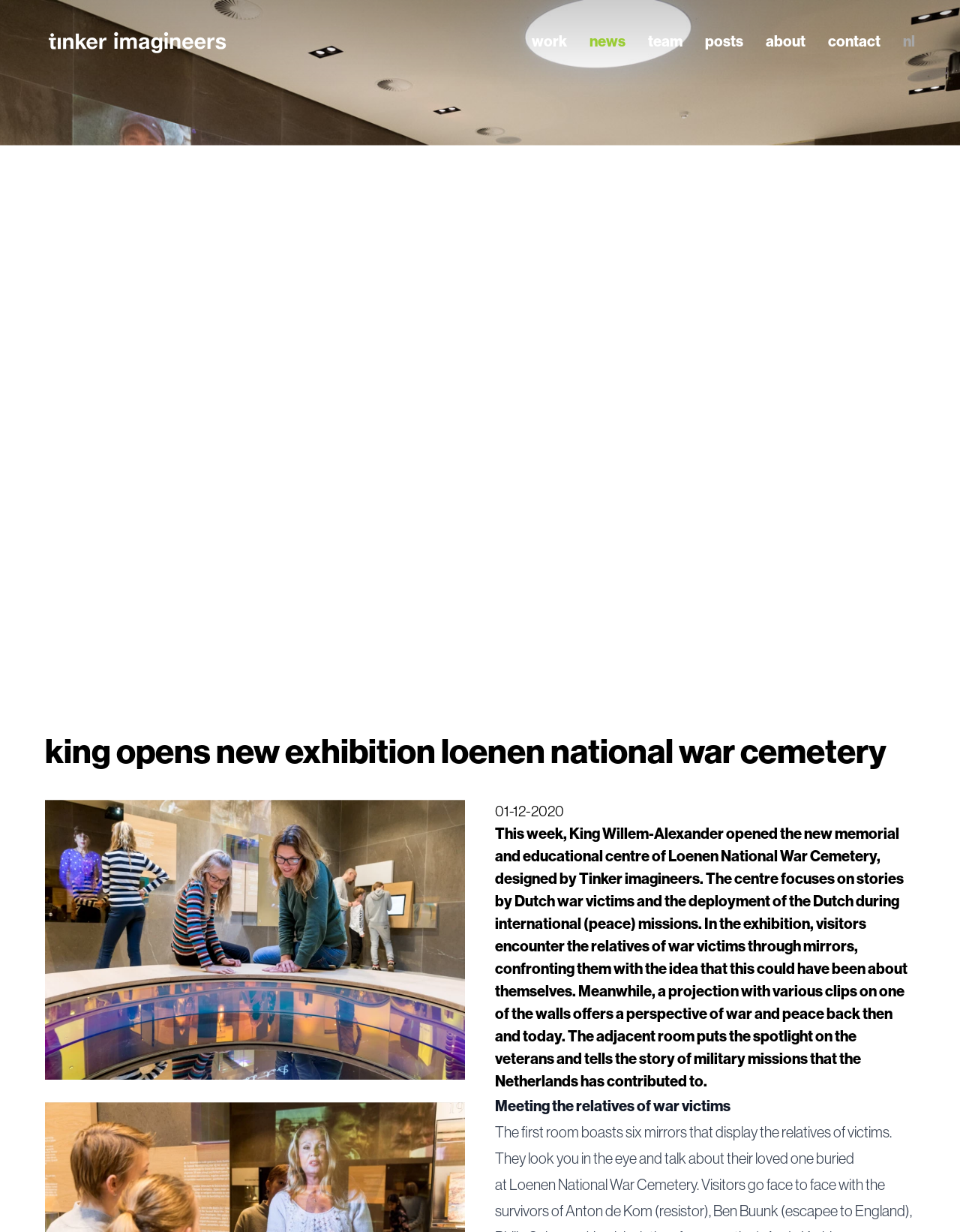Determine the bounding box coordinates of the target area to click to execute the following instruction: "Click on the Tinker link."

[0.047, 0.024, 0.238, 0.046]